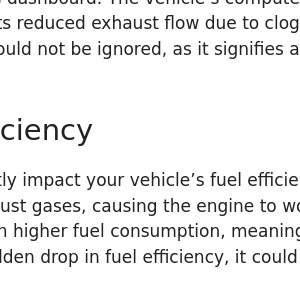Examine the image carefully and respond to the question with a detailed answer: 
Why is it important to recognize these symptoms early?

The caption emphasizes the importance of recognizing these symptoms early, as they can signify significant mechanical problems that may require immediate attention to ensure optimal vehicle operation.